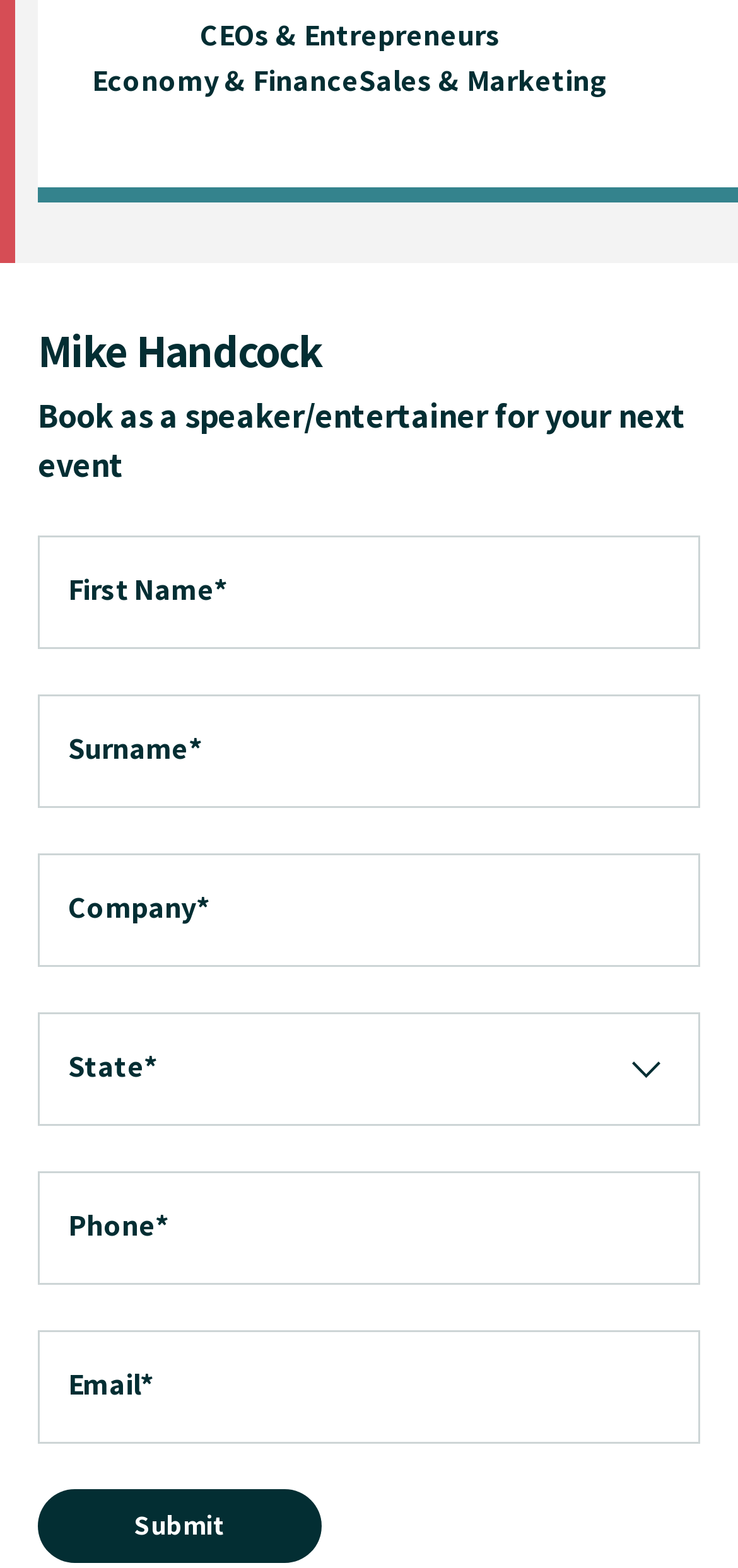Identify the bounding box for the described UI element: "name="input_16" placeholder="Company"".

[0.051, 0.544, 0.949, 0.617]